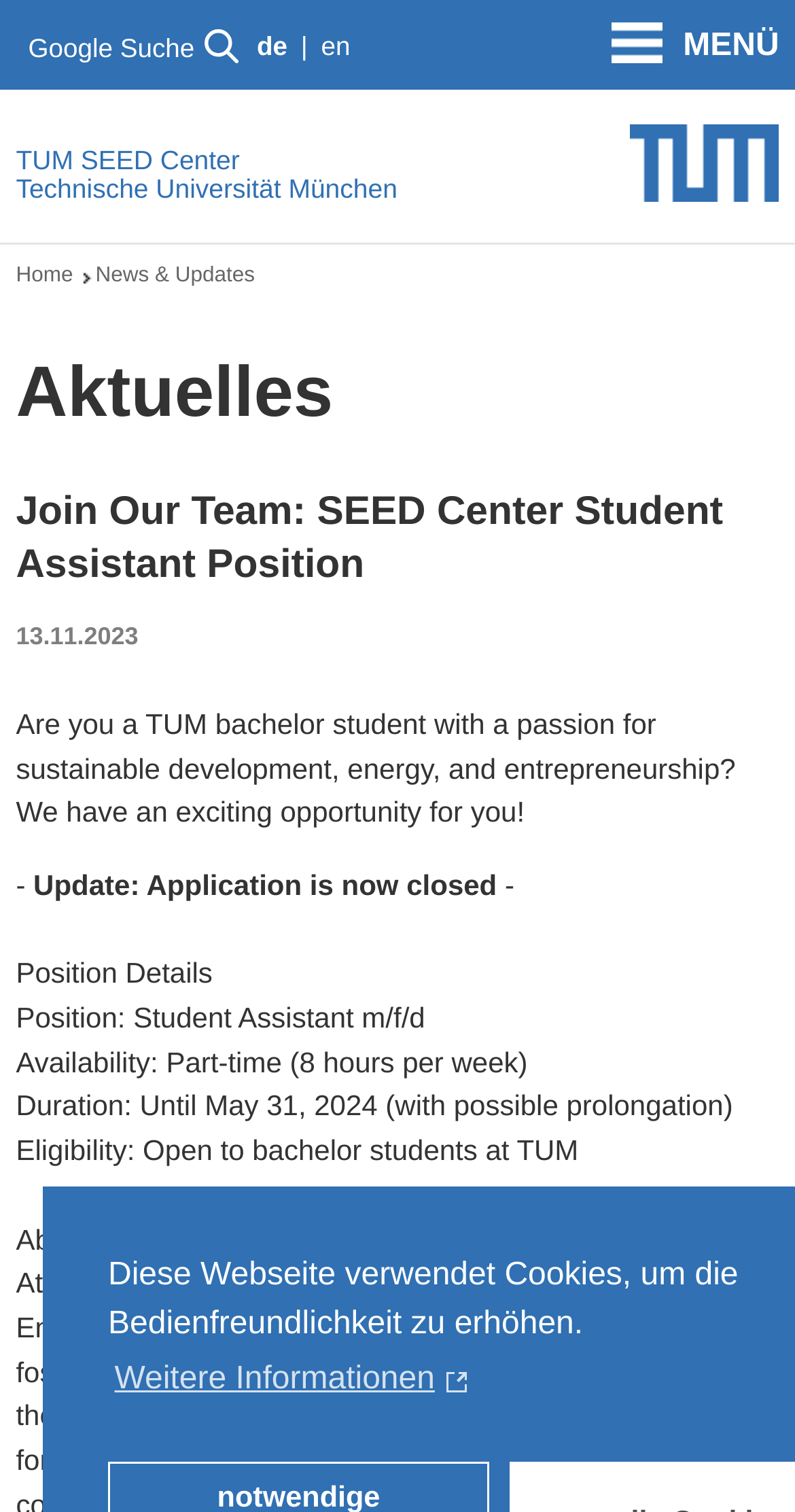What is the eligibility criteria for the position?
Give a single word or phrase as your answer by examining the image.

Open to bachelor students at TUM